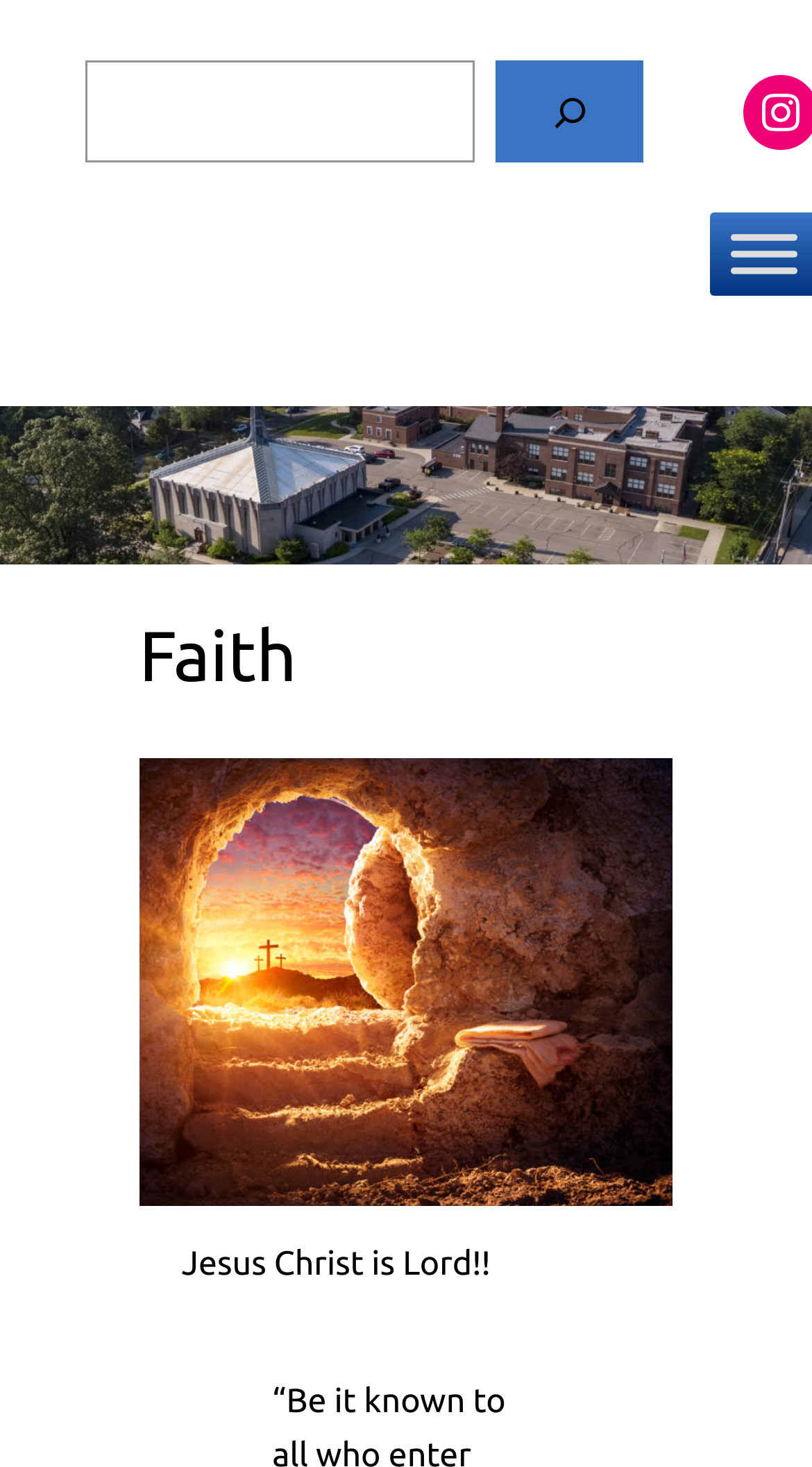Is the menu expanded?
Based on the image, provide a one-word or brief-phrase response.

No